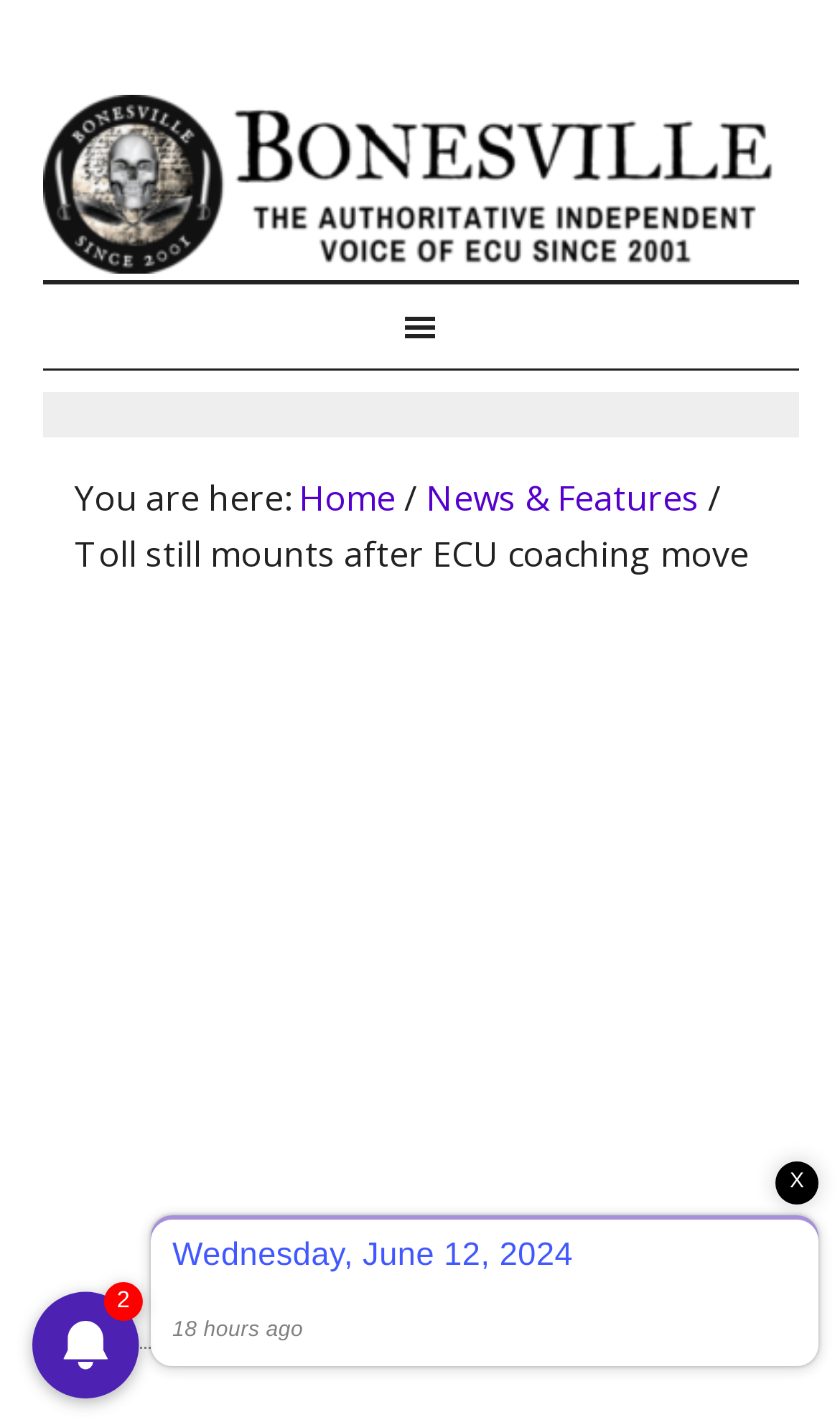Determine the bounding box for the UI element as described: "Learn More About SciencePG". The coordinates should be represented as four float numbers between 0 and 1, formatted as [left, top, right, bottom].

None